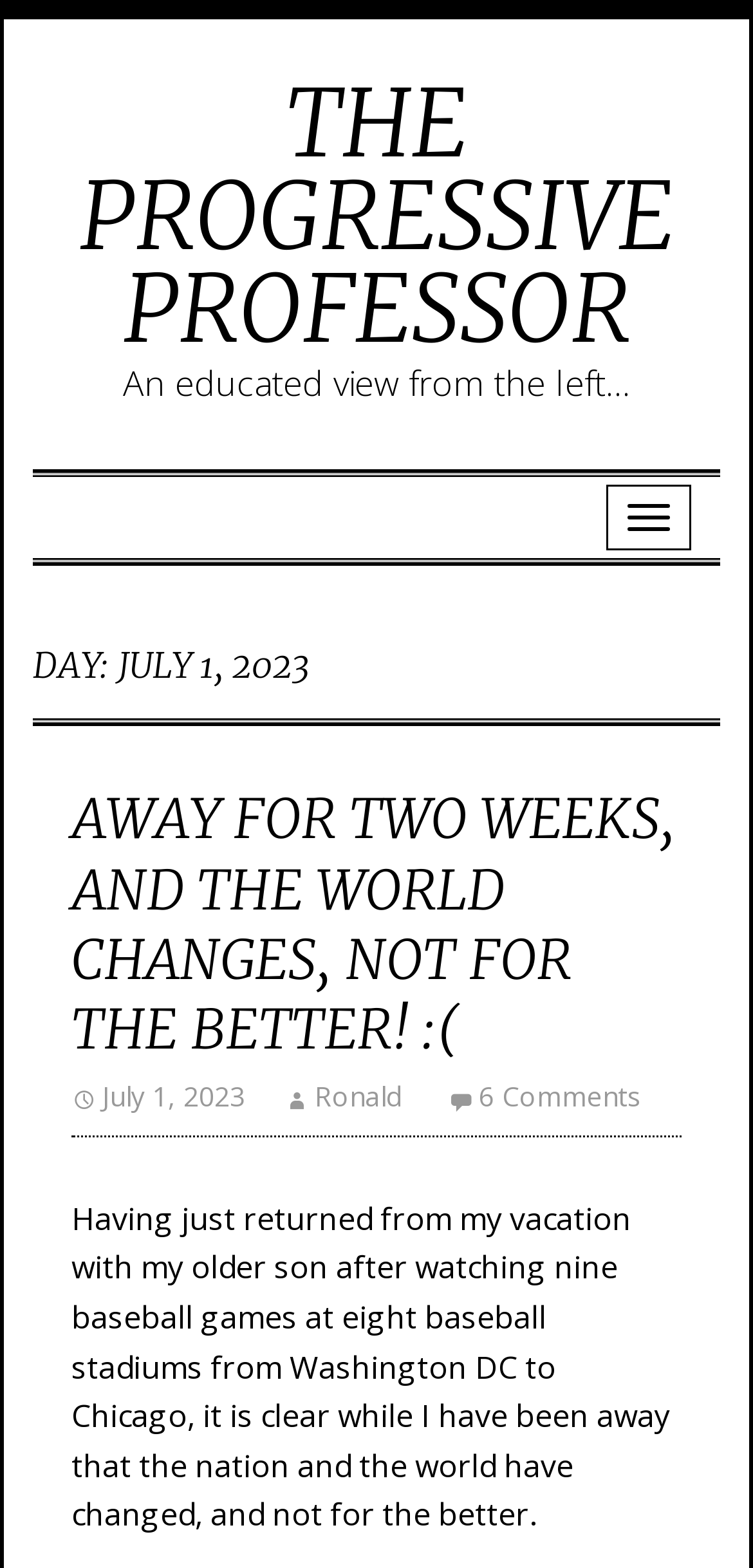Can you give a comprehensive explanation to the question given the content of the image?
How many baseball stadiums did the author visit?

I read the text 'Having just returned from my vacation with my older son after watching nine baseball games at eight baseball stadiums from Washington DC to Chicago...' which mentions the author visited eight baseball stadiums.